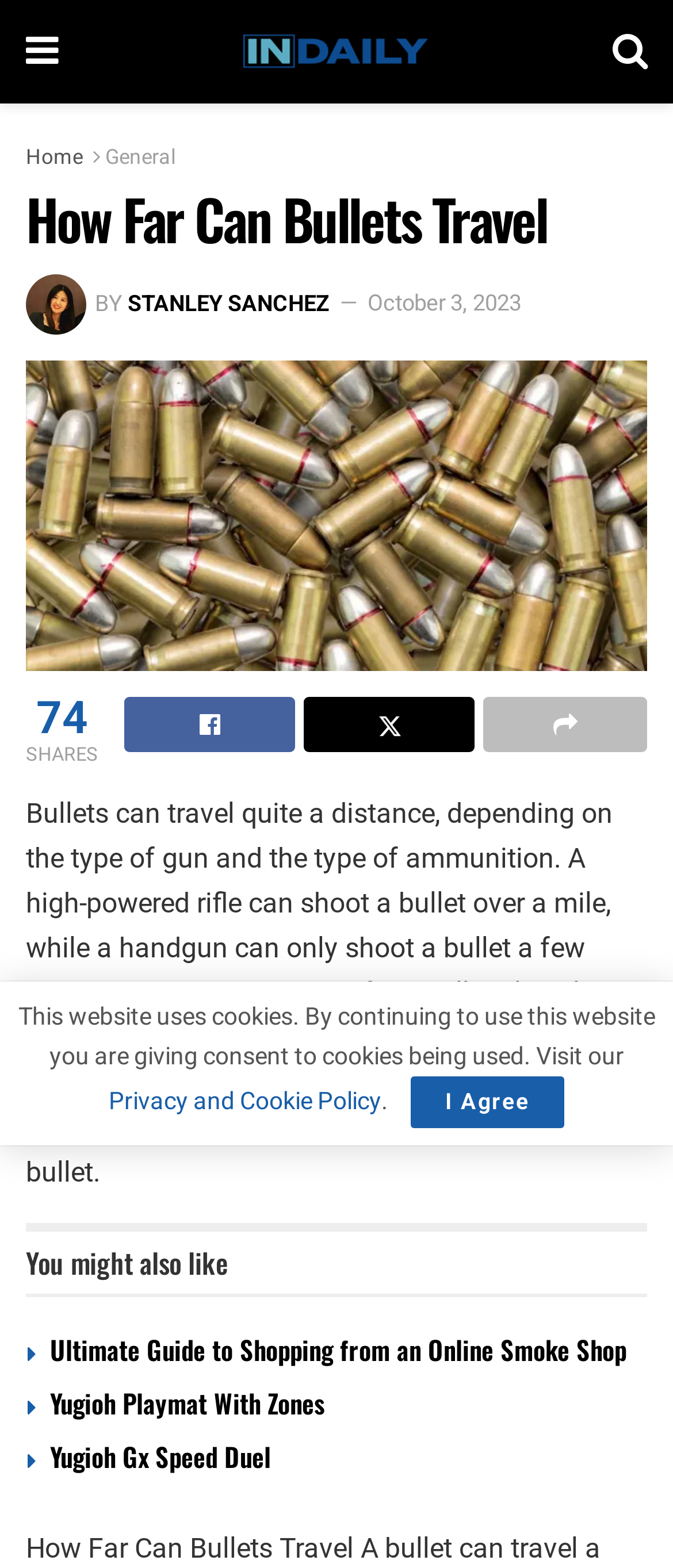Using the information in the image, could you please answer the following question in detail:
How many related articles are shown?

The number of related articles can be found by counting the number of article sections below the main article, which are 'Ultimate Guide to Shopping from an Online Smoke Shop', 'Yugioh Playmat With Zones', and 'Yugioh Gx Speed Duel'.